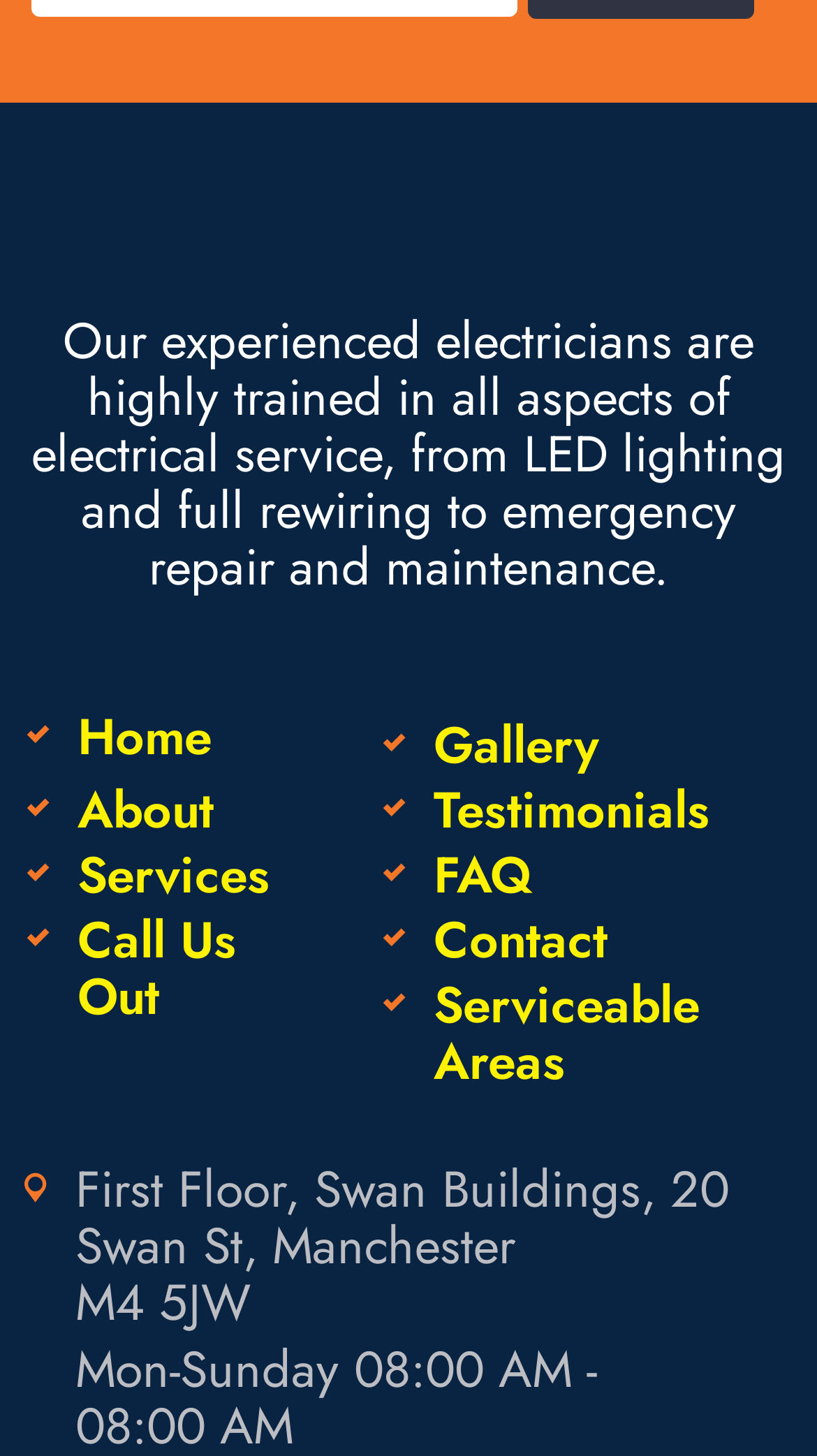Provide the bounding box coordinates in the format (top-left x, top-left y, bottom-right x, bottom-right y). All values are floating point numbers between 0 and 1. Determine the bounding box coordinate of the UI element described as: Serviceable Areas

[0.531, 0.665, 0.856, 0.755]